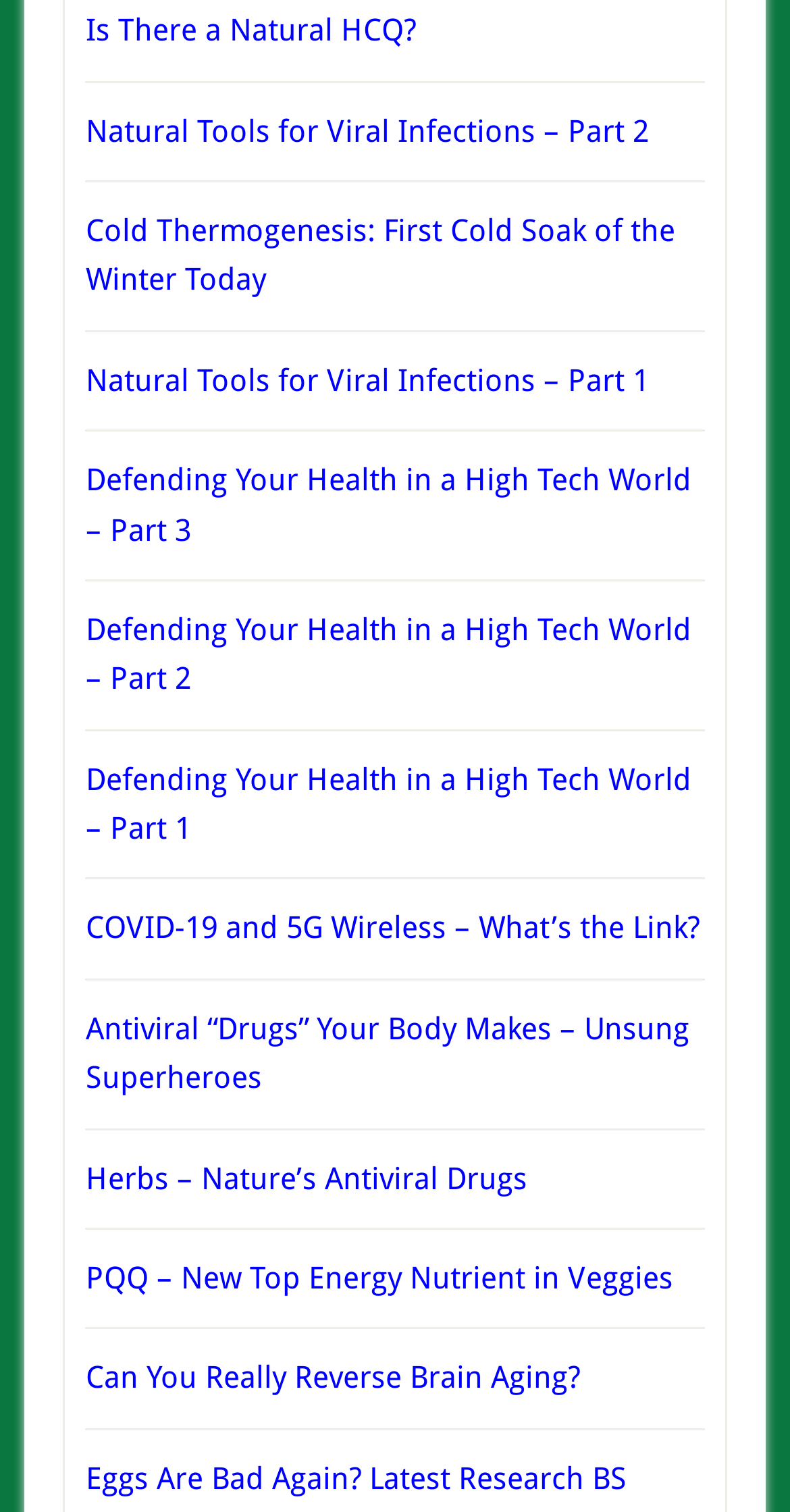Locate the bounding box coordinates of the area you need to click to fulfill this instruction: 'Check out the latest research on eggs'. The coordinates must be in the form of four float numbers ranging from 0 to 1: [left, top, right, bottom].

[0.108, 0.966, 0.793, 0.99]